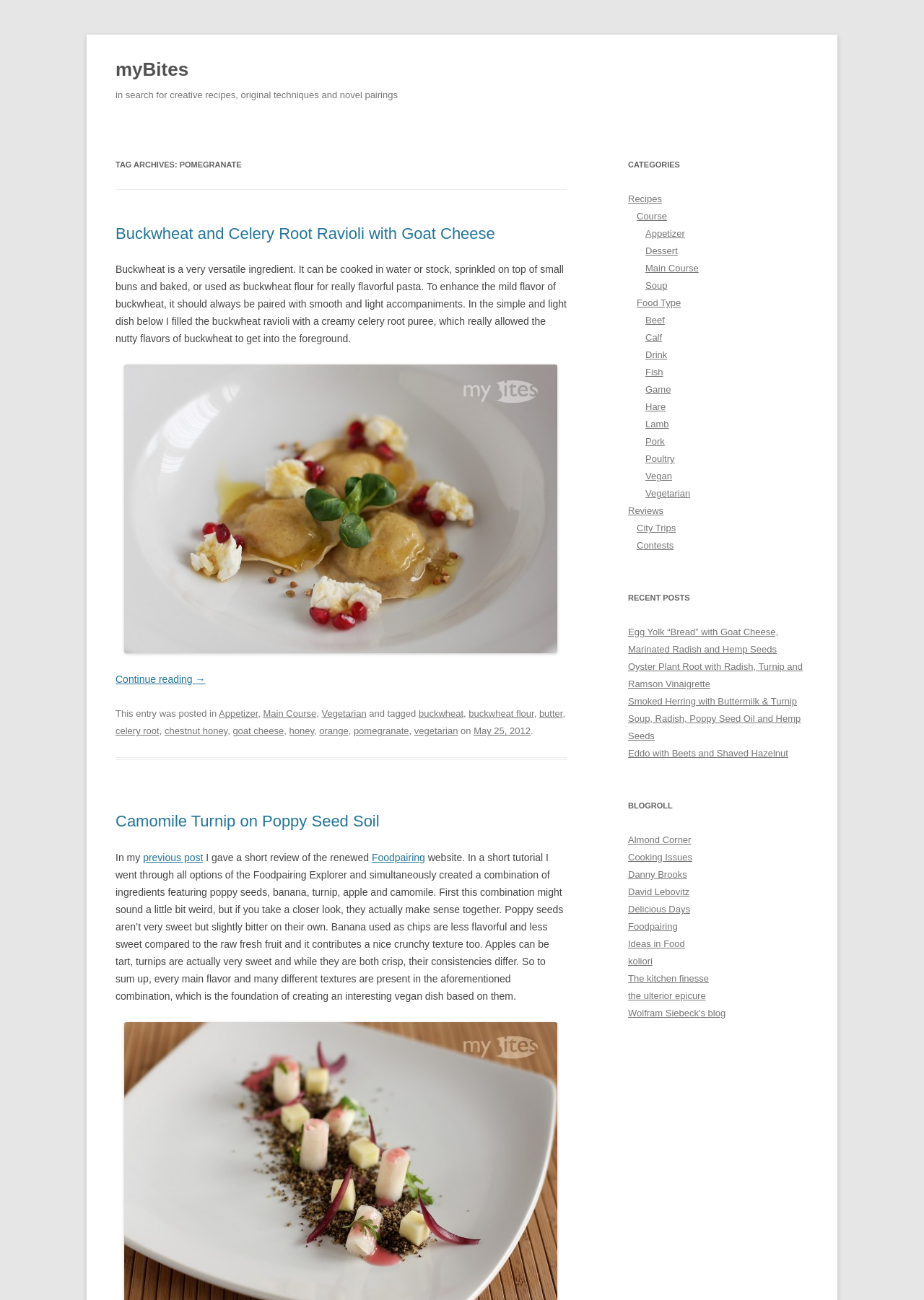Pinpoint the bounding box coordinates of the element that must be clicked to accomplish the following instruction: "Explore the 'Choosing Security with Confidence: The Role of a SIRA Approved CCTV Company in Dubai' article". The coordinates should be in the format of four float numbers between 0 and 1, i.e., [left, top, right, bottom].

None